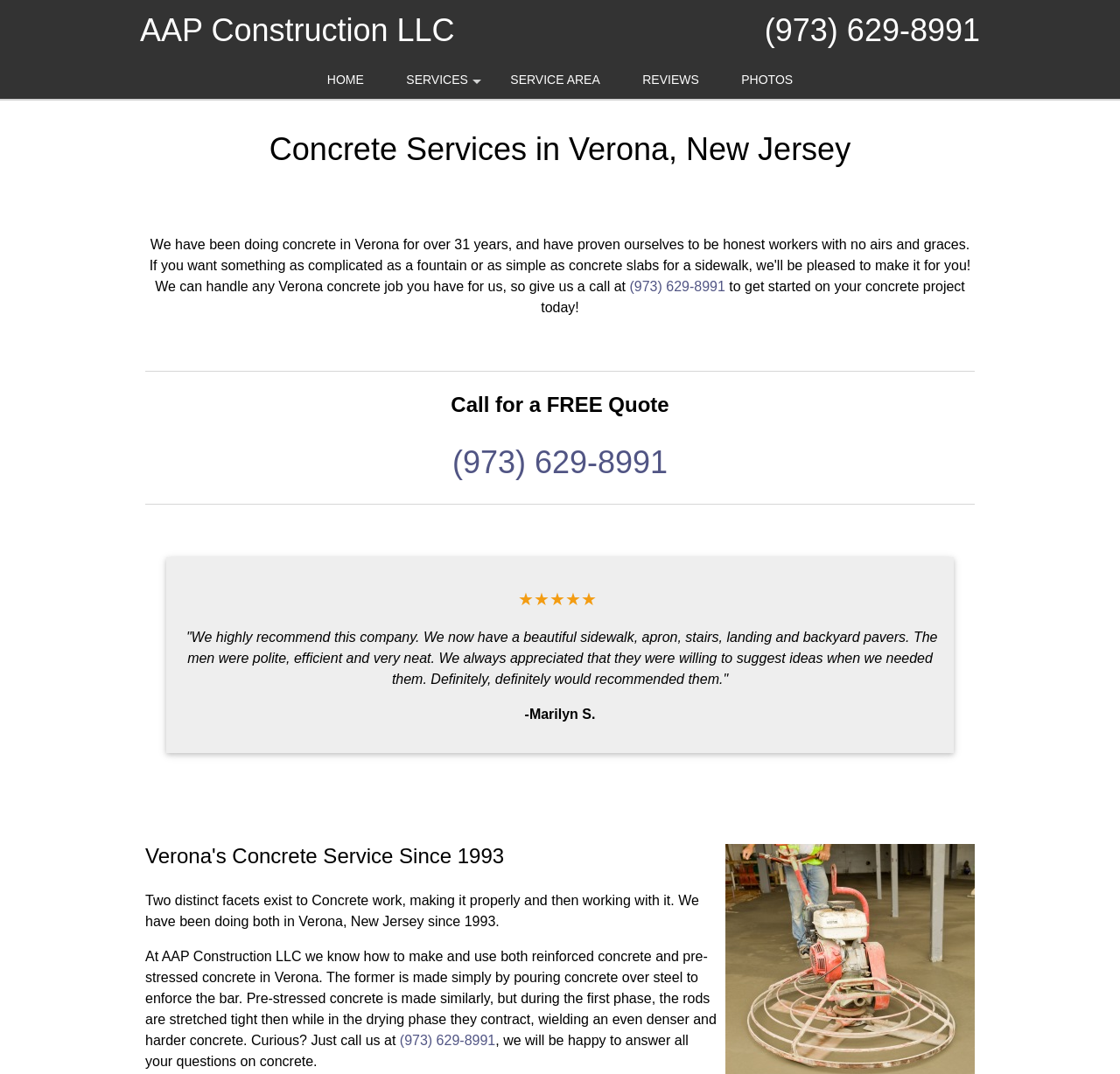Bounding box coordinates are given in the format (top-left x, top-left y, bottom-right x, bottom-right y). All values should be floating point numbers between 0 and 1. Provide the bounding box coordinate for the UI element described as: Home

[0.275, 0.057, 0.342, 0.092]